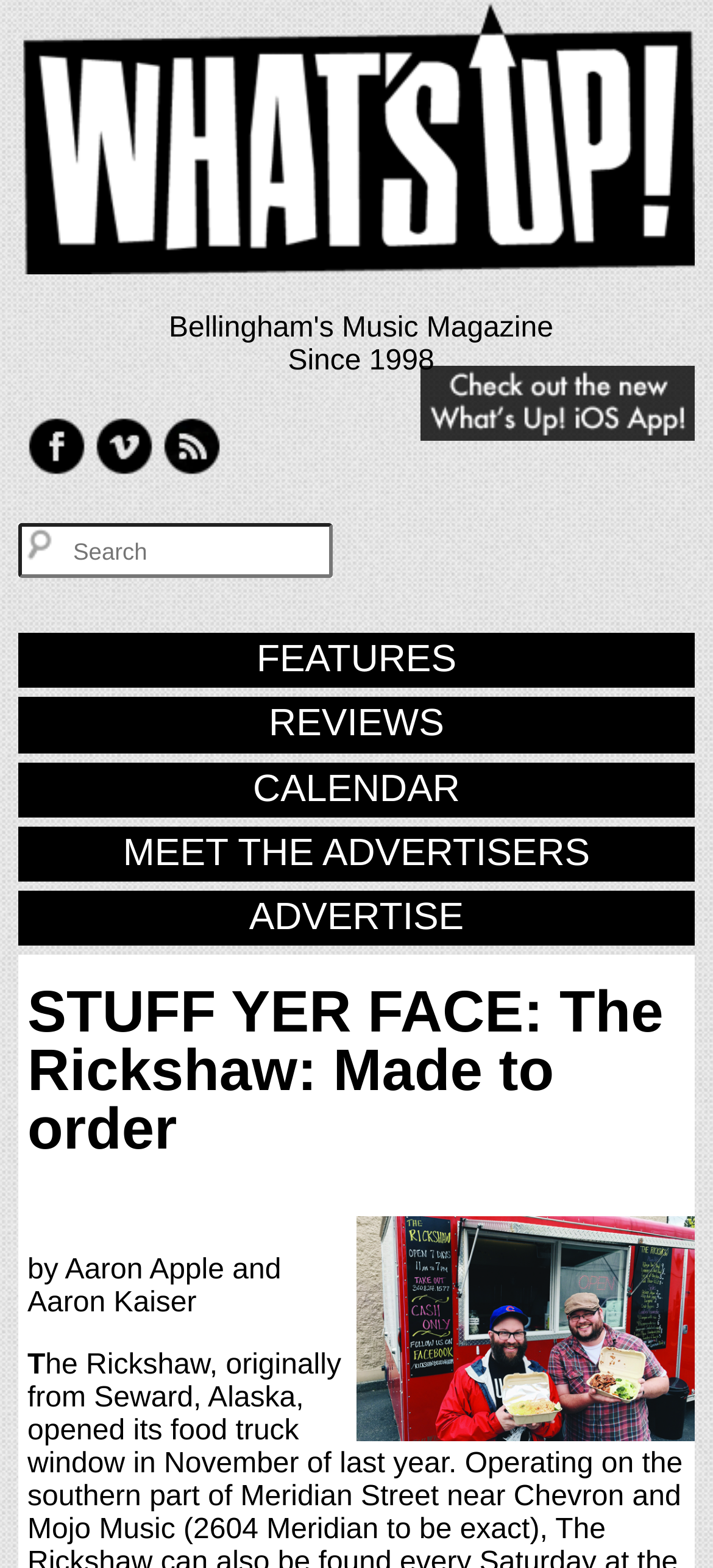How many navigation links are there?
Based on the image, answer the question with a single word or brief phrase.

5